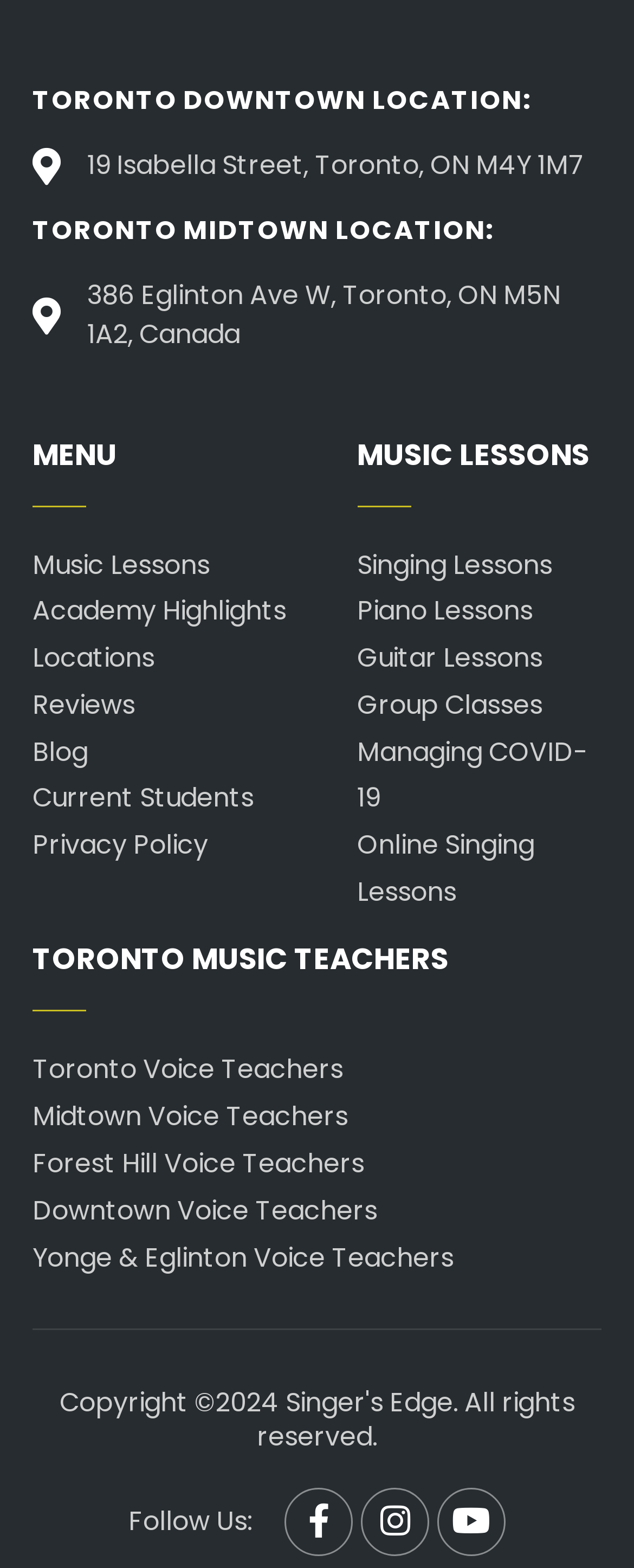Could you indicate the bounding box coordinates of the region to click in order to complete this instruction: "Follow on Facebook".

[0.449, 0.949, 0.556, 0.992]